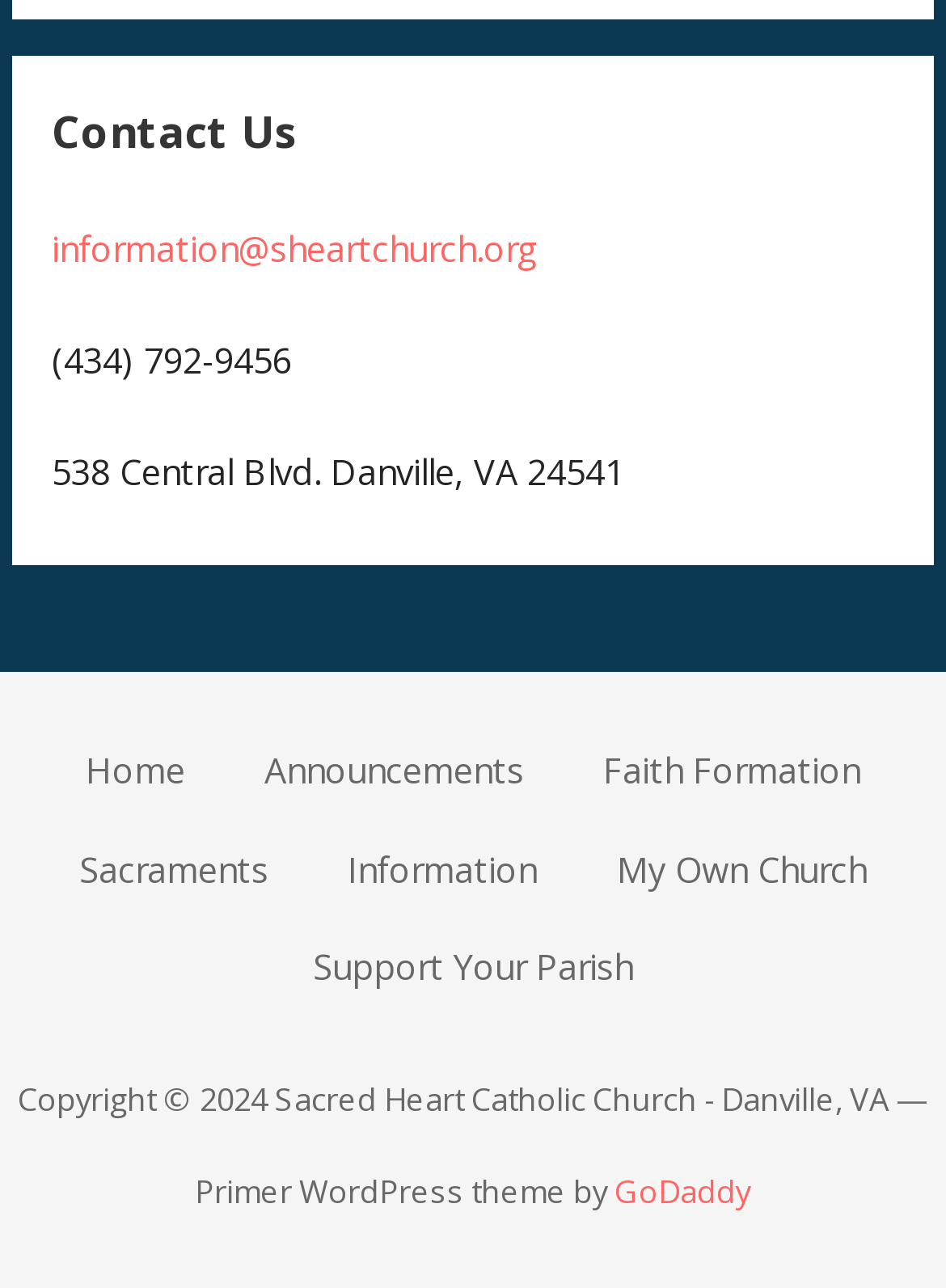Specify the bounding box coordinates of the area to click in order to follow the given instruction: "View announcements."

[0.279, 0.581, 0.554, 0.617]